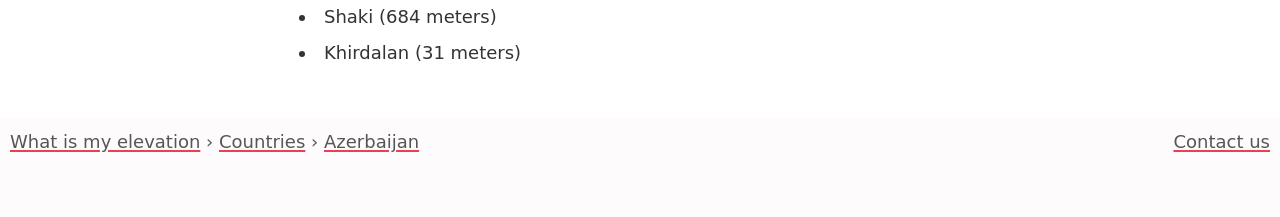Please give a concise answer to this question using a single word or phrase: 
How many list items are there?

2